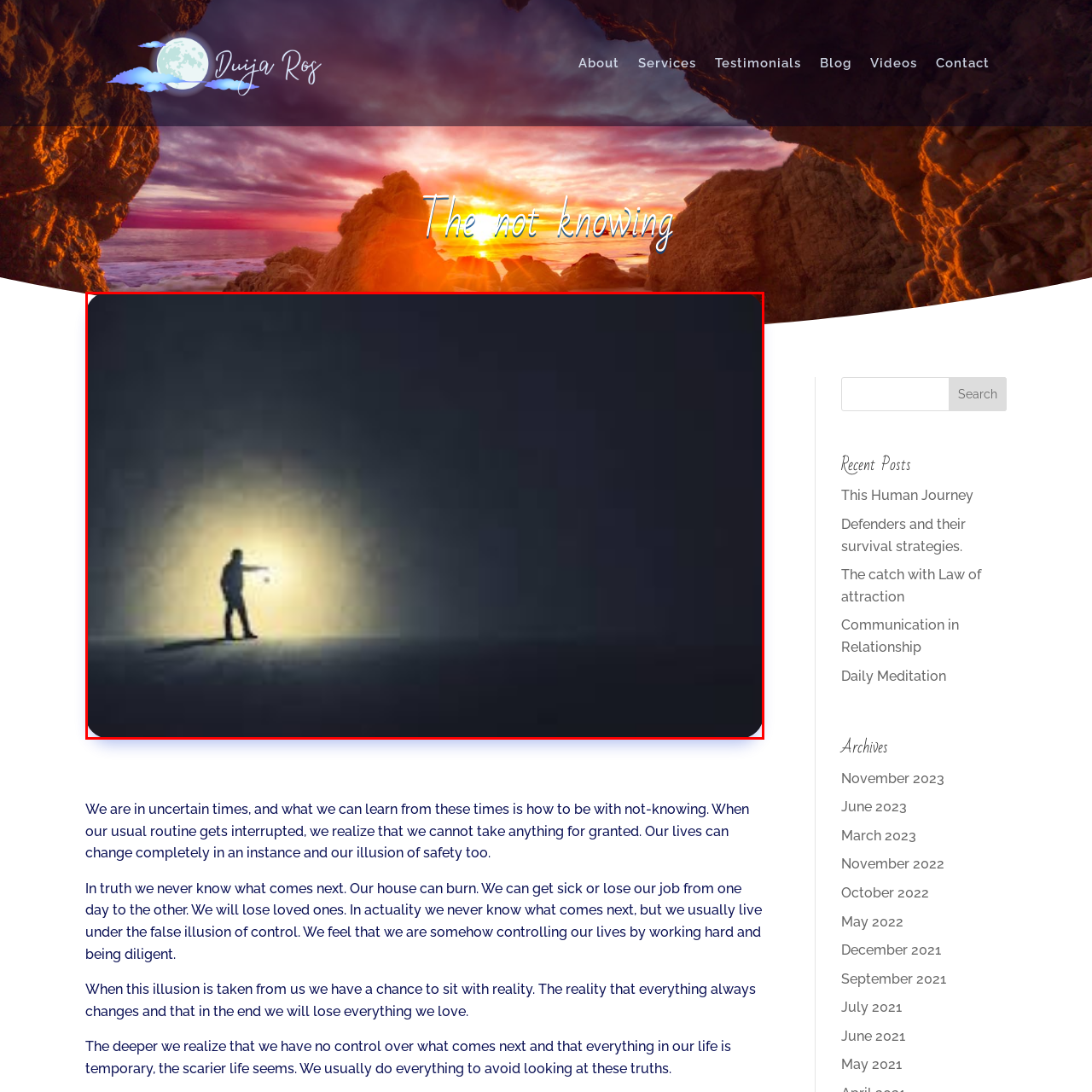Describe extensively the visual content inside the red marked area.

The image features a solitary figure standing in a dimly lit environment, silhouetted against a soft, glowing light emanating from a source behind them. The individual, dressed in dark clothing, appears to be extending their arm forward, as if reaching toward the light or searching for something beyond reach. The background is predominantly dark, enhancing the contrast with the bright halo that surrounds the figure. This visual composition powerfully embodies themes of uncertainty and exploration, resonating with the accompanying text that meditates on the nature of not knowing and the transient aspects of life. The image captures a moment of contemplation, symbolizing the struggle to confront the unknown in a world where stability often feels illusory.